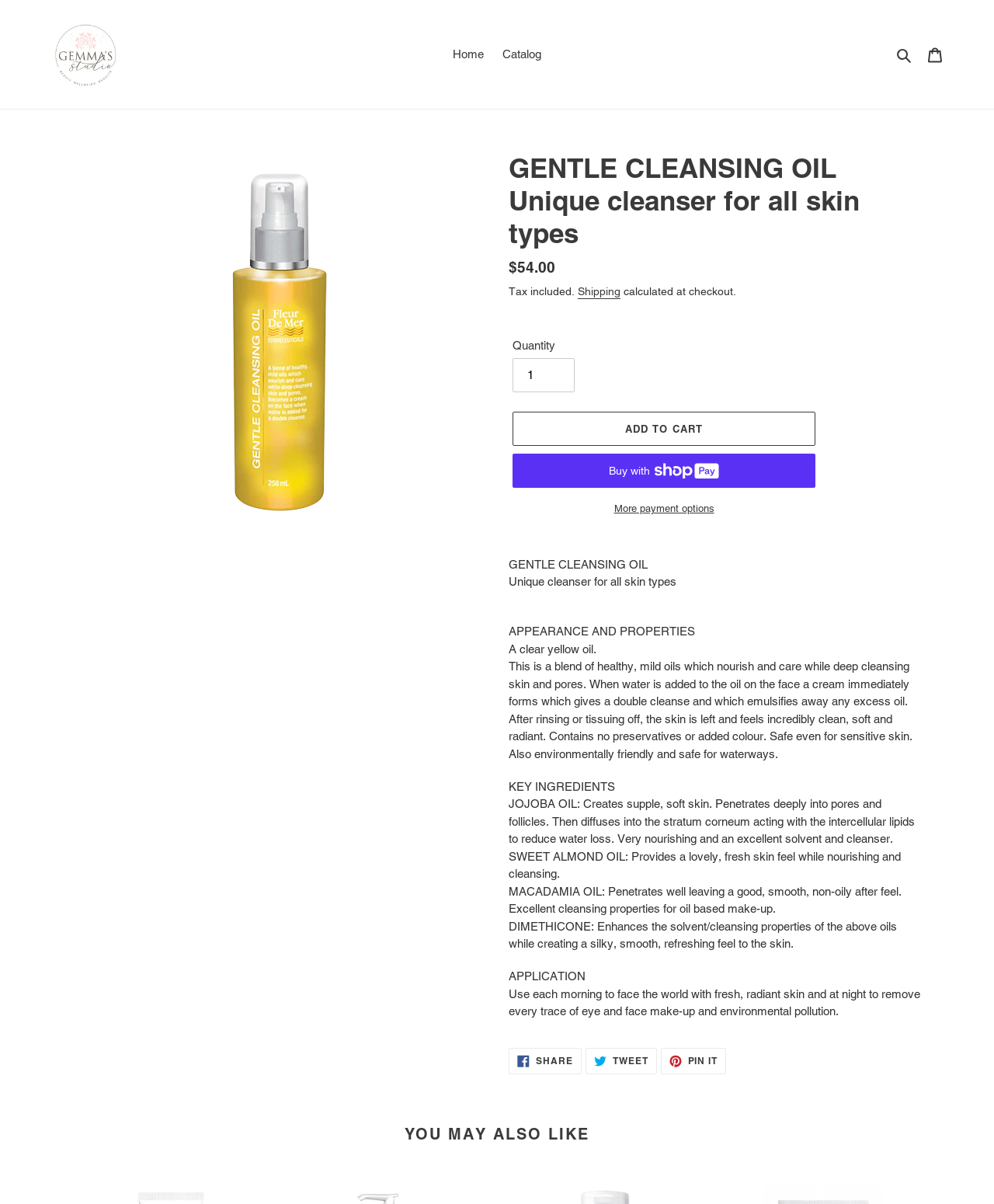Please specify the bounding box coordinates of the clickable region necessary for completing the following instruction: "Click the 'Buy now with ShopPay' button". The coordinates must consist of four float numbers between 0 and 1, i.e., [left, top, right, bottom].

[0.516, 0.377, 0.82, 0.405]